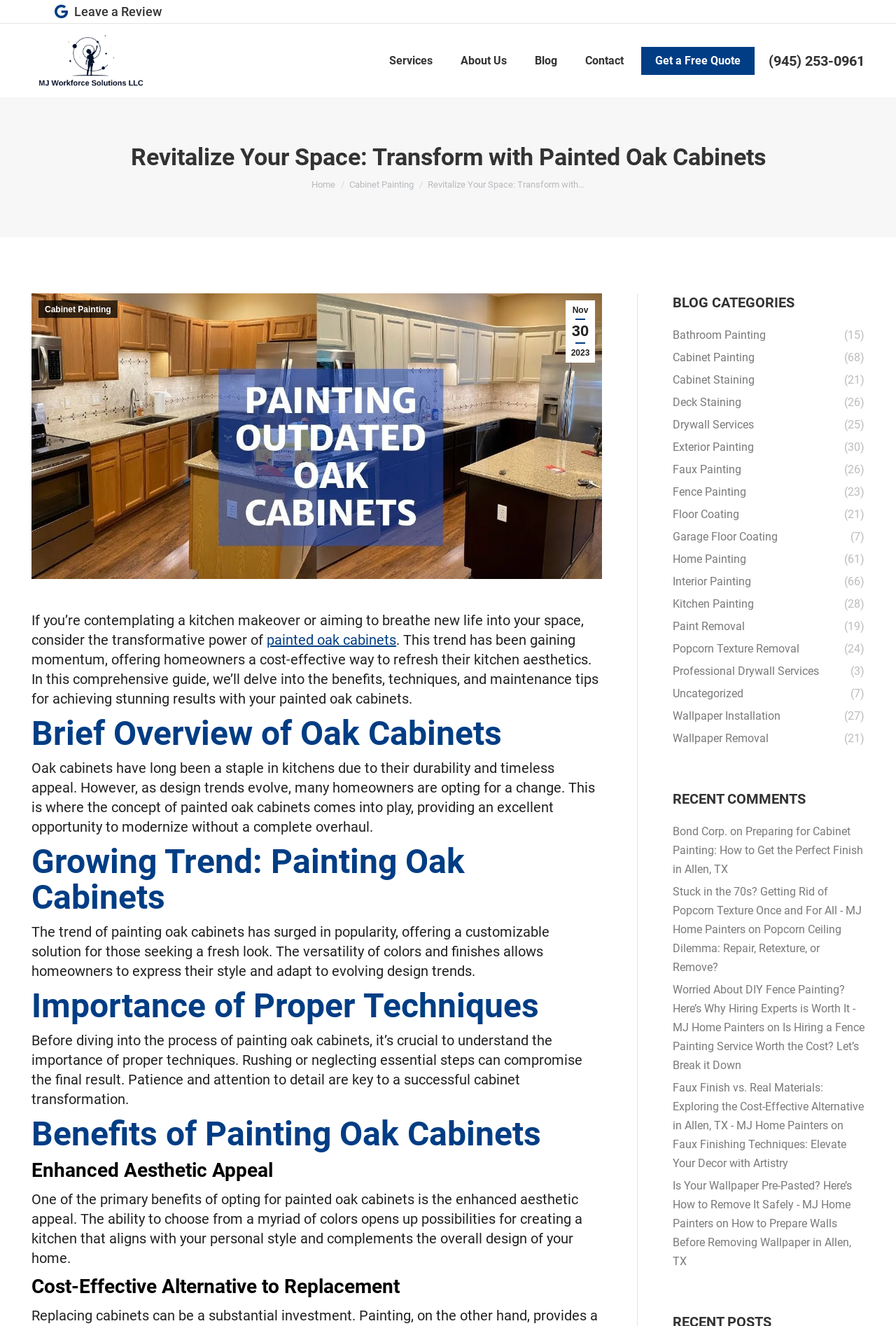Ascertain the bounding box coordinates for the UI element detailed here: "Terms and Conditions". The coordinates should be provided as [left, top, right, bottom] with each value being a float between 0 and 1.

None